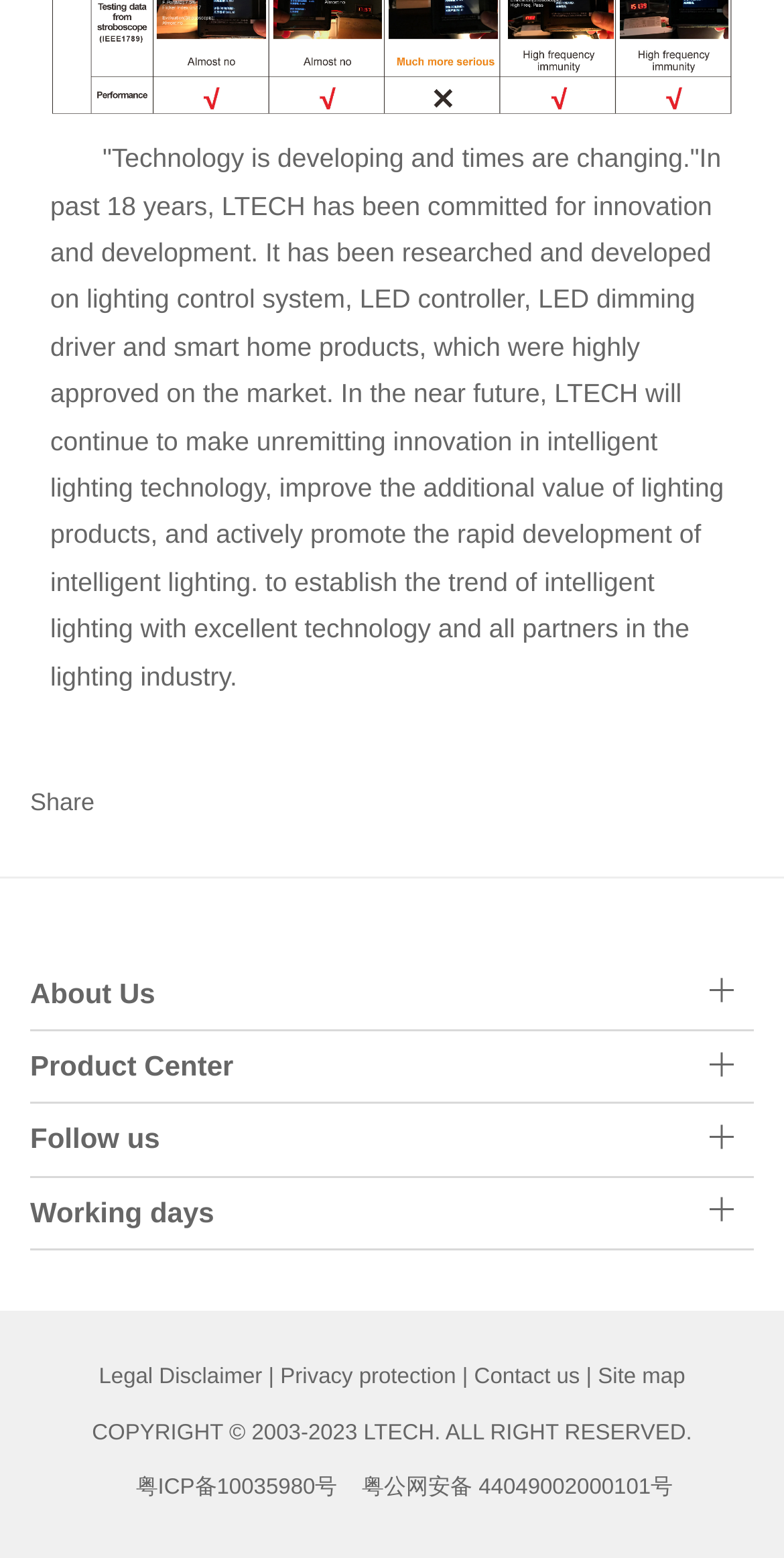Determine the bounding box coordinates of the section I need to click to execute the following instruction: "Follow us". Provide the coordinates as four float numbers between 0 and 1, i.e., [left, top, right, bottom].

[0.038, 0.722, 0.962, 0.742]